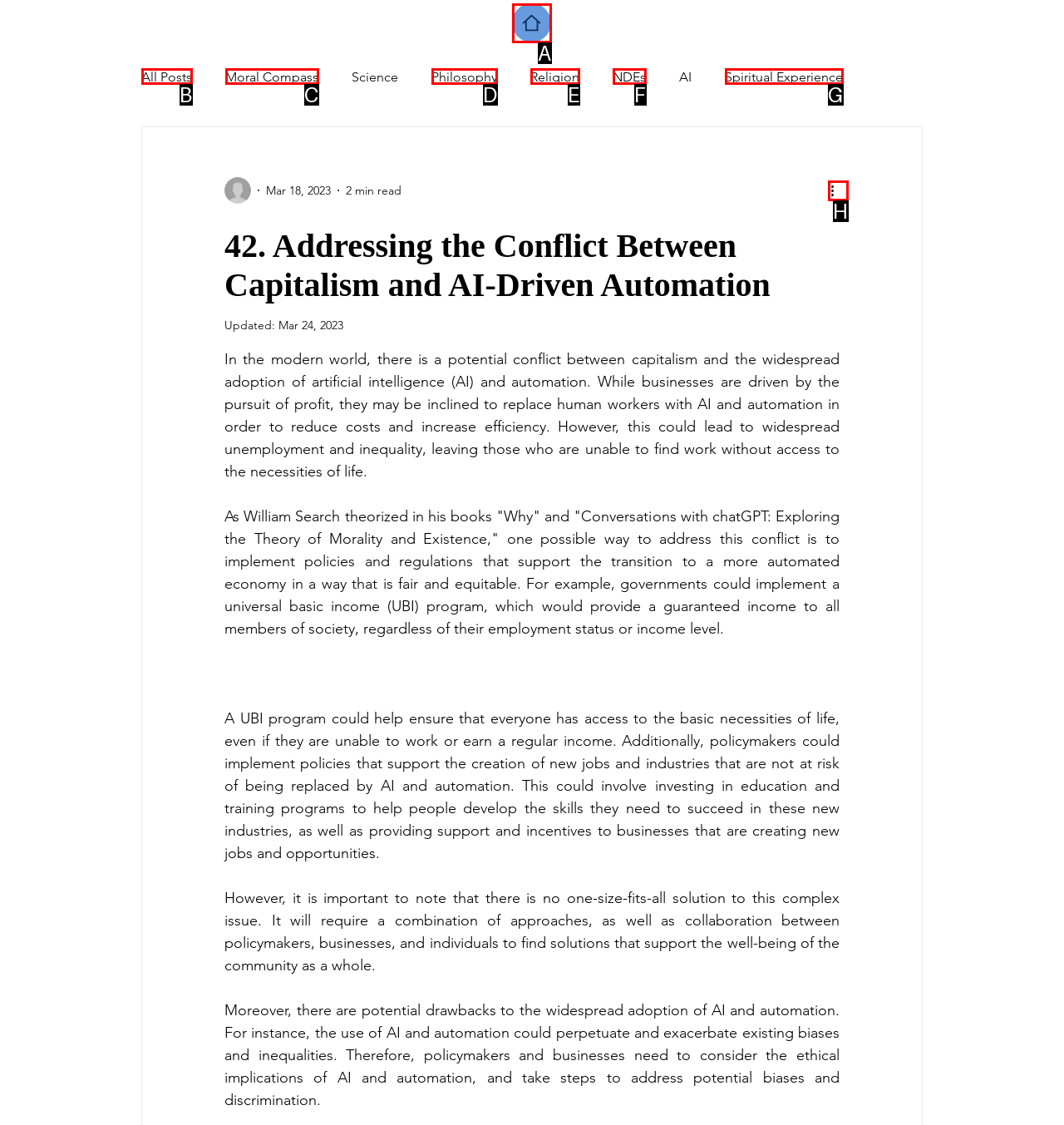Determine which HTML element fits the description: All Posts. Answer with the letter corresponding to the correct choice.

B